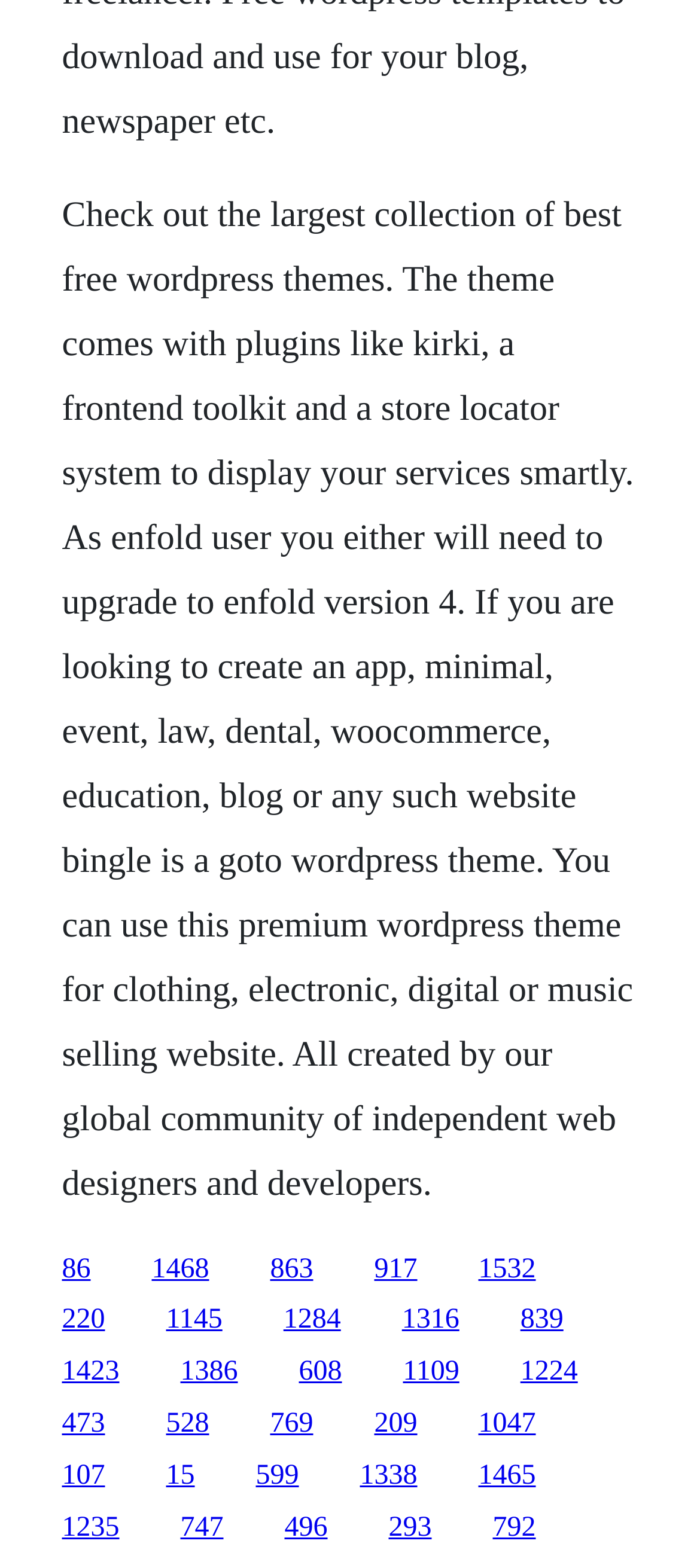What is the purpose of the Kirki plugin?
Please provide an in-depth and detailed response to the question.

According to the text description, the Kirki plugin is a frontend toolkit, which suggests that it is used for building and customizing the frontend of a website.